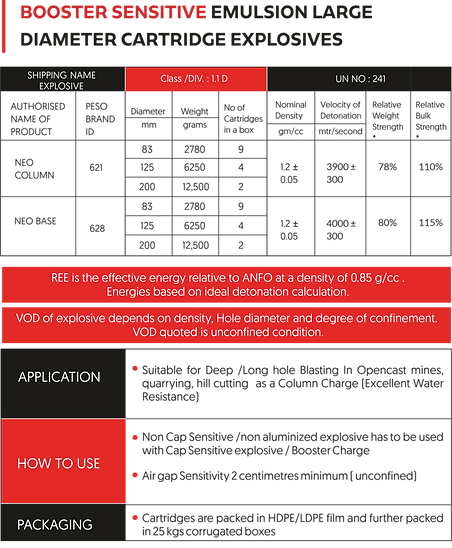What is the nominal density of specific explosive products?
Using the screenshot, give a one-word or short phrase answer.

1.2 g/cm³